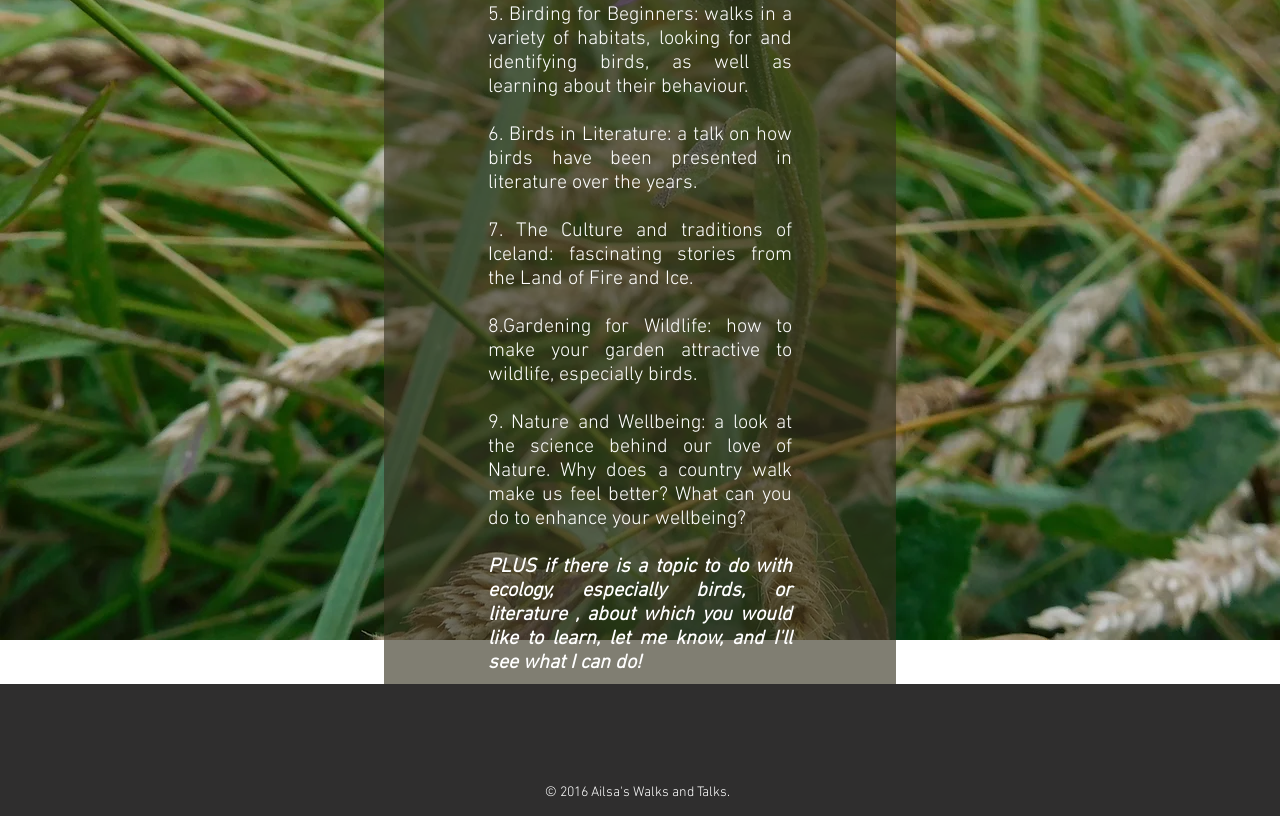Using the description: "aria-label="Facebook Social Icon"", determine the UI element's bounding box coordinates. Ensure the coordinates are in the format of four float numbers between 0 and 1, i.e., [left, top, right, bottom].

[0.504, 0.913, 0.527, 0.95]